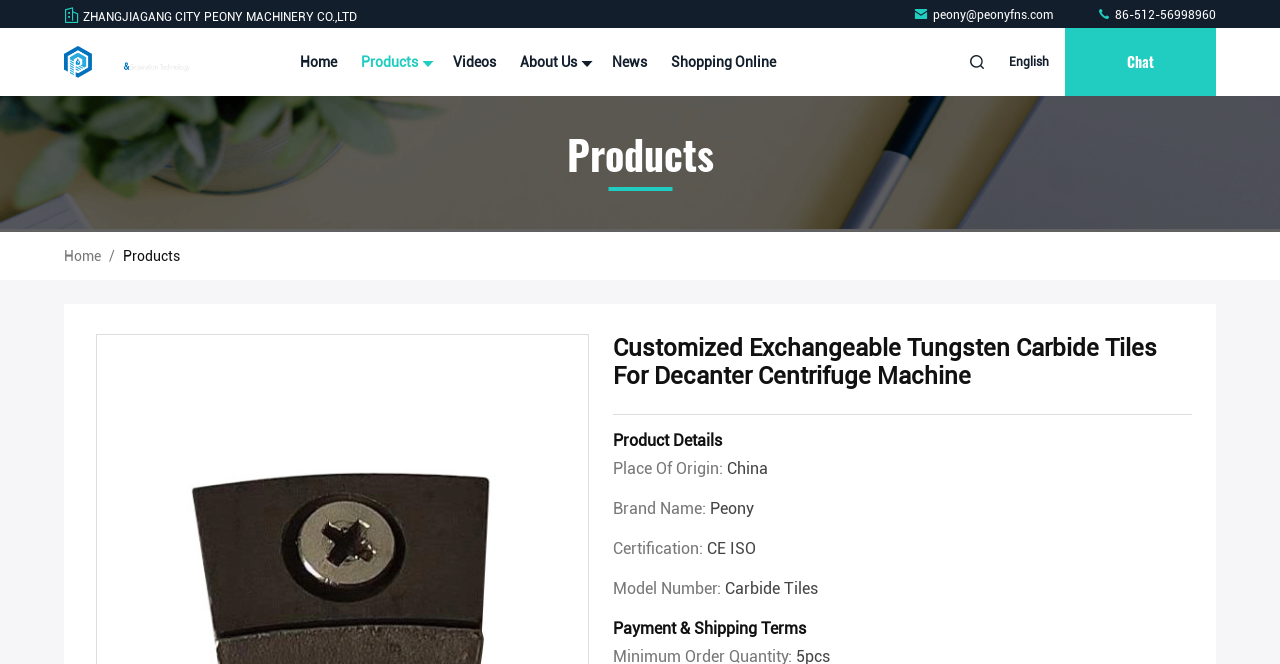Find the bounding box coordinates of the element I should click to carry out the following instruction: "View product details".

[0.479, 0.65, 0.564, 0.678]